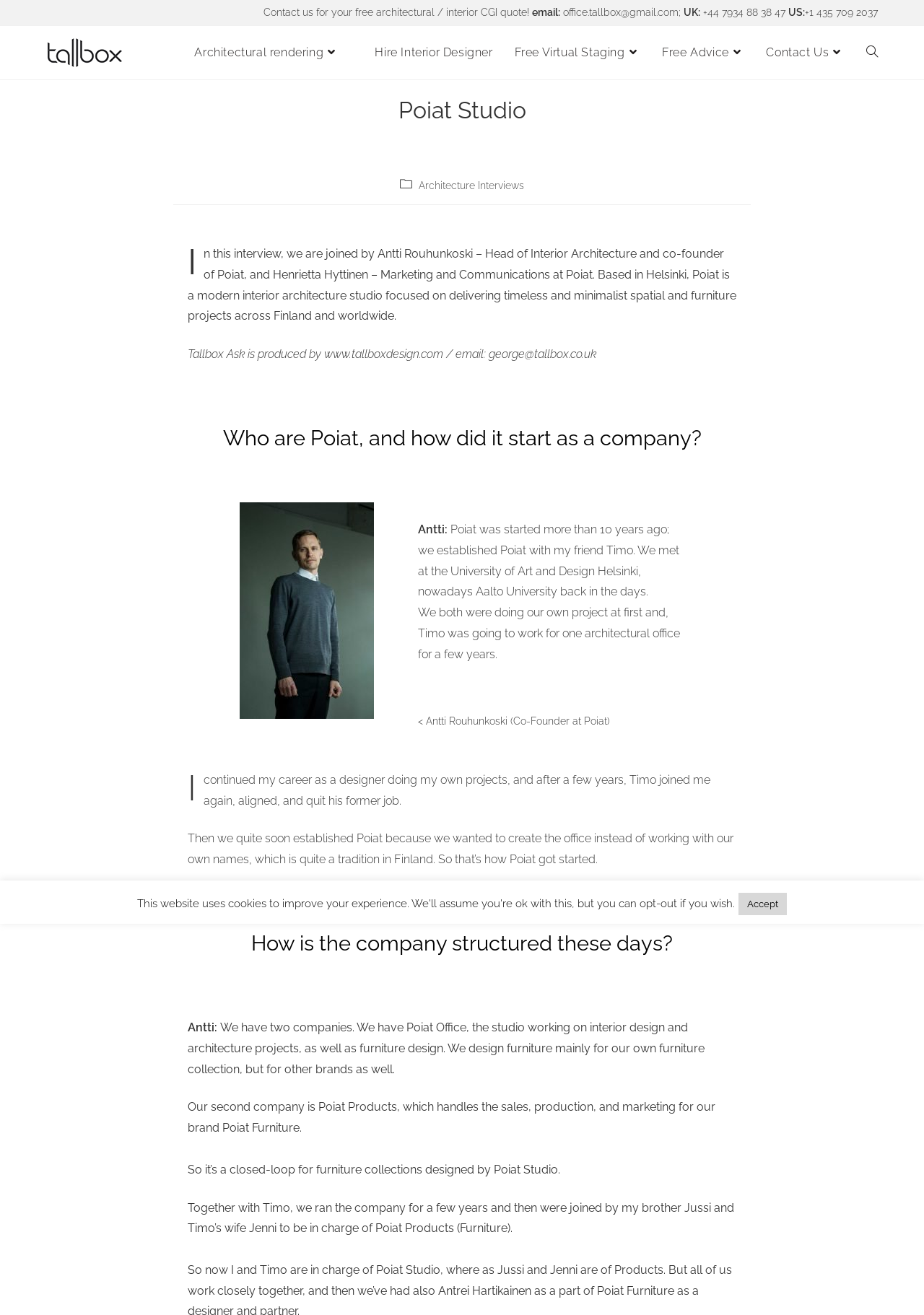Answer the following query concisely with a single word or phrase:
What is the company's focus?

Timeless and minimalist spatial and furniture projects